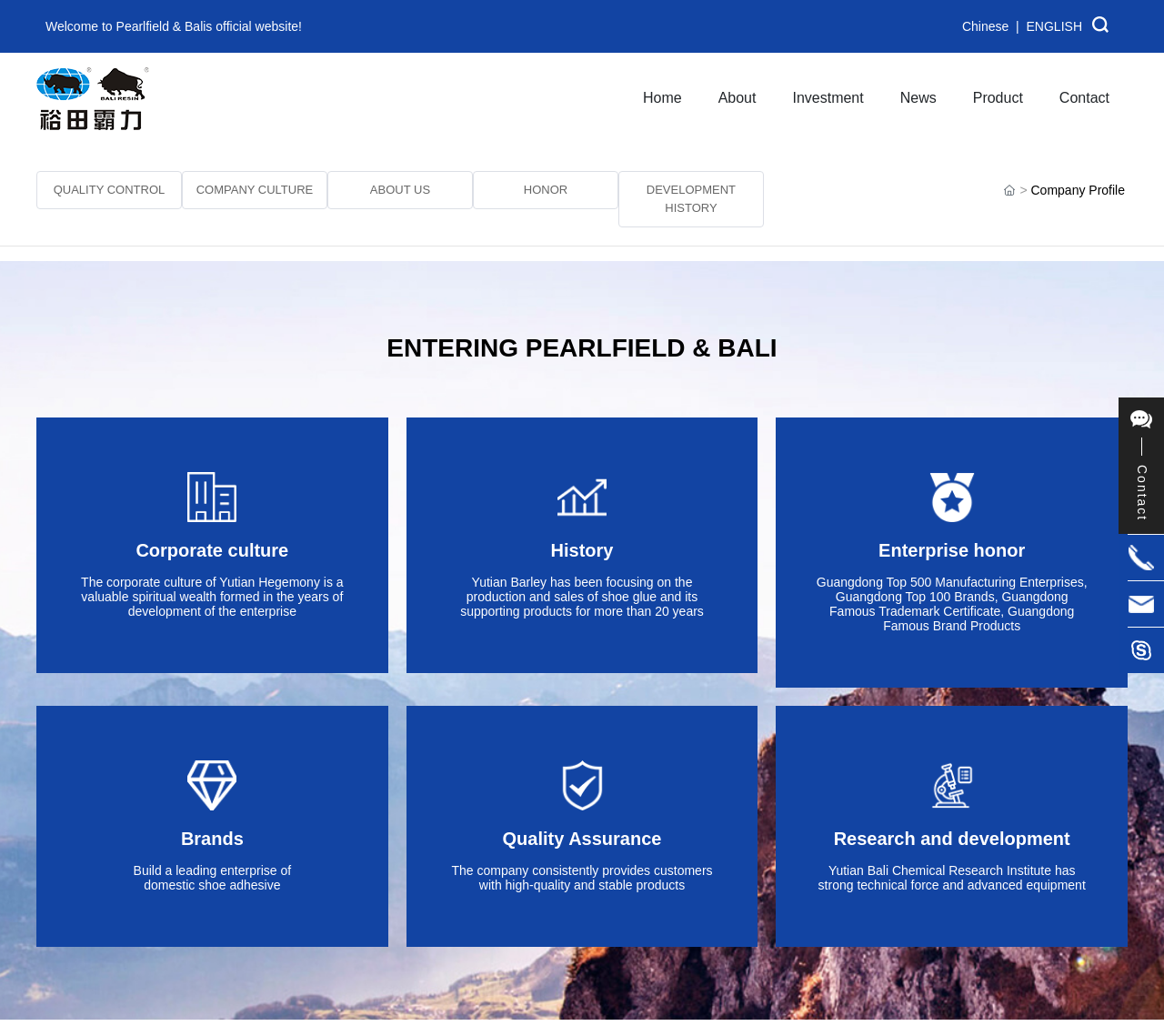With reference to the image, please provide a detailed answer to the following question: What is the company name?

I found the company name by looking at the link element with the text 'Guangdong Yutian Baoli Technology Co., Ltd.' which is located at the top of the webpage.